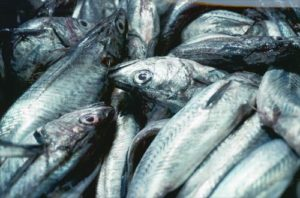Why is accurate measurement of fish catches important?
Give a detailed response to the question by analyzing the screenshot.

According to the caption, accurate measurement of fish catches is essential for effective resource management and conservation efforts, implying that it is crucial for maintaining a sustainable fishing industry.